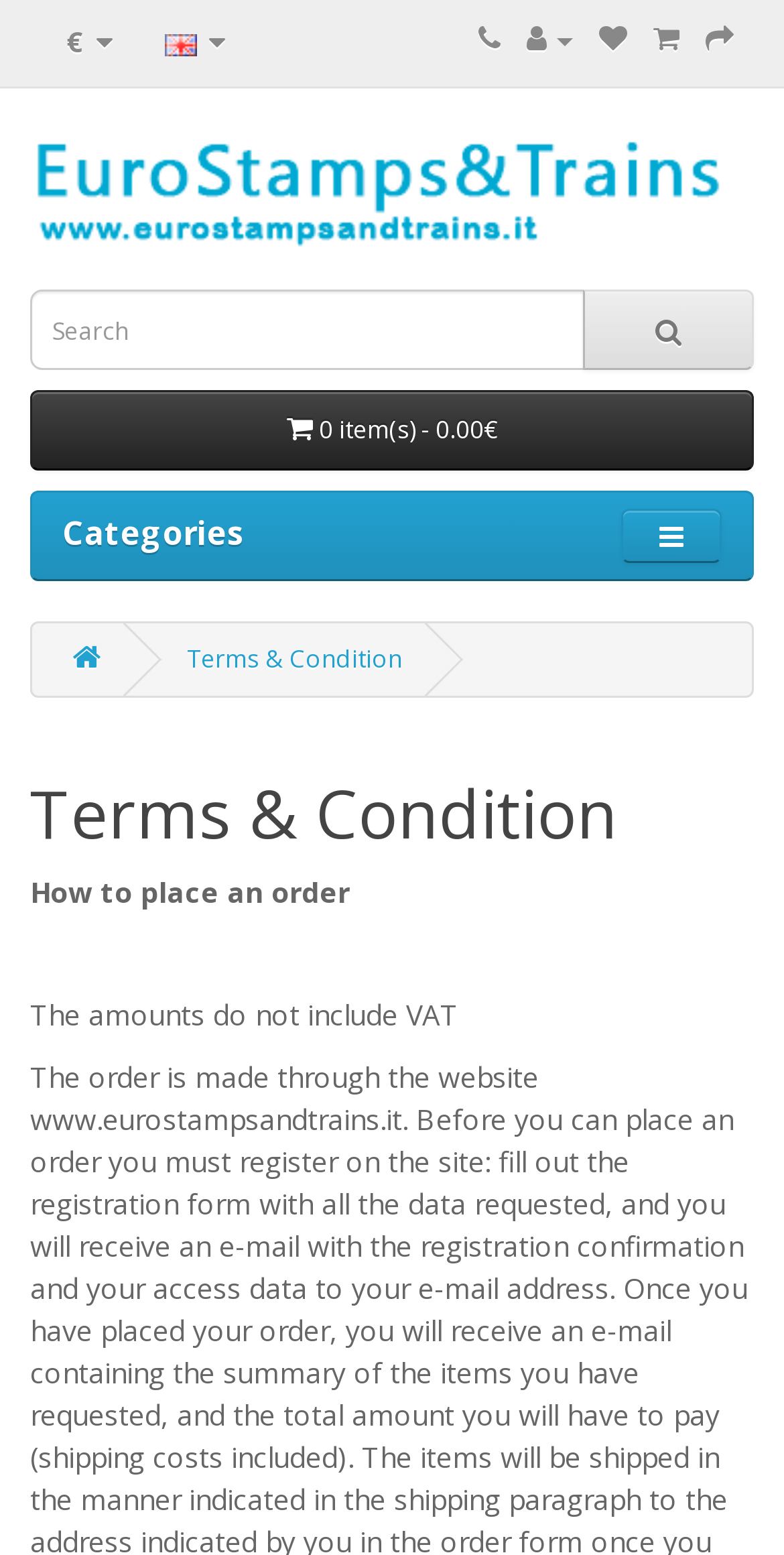Determine the bounding box coordinates for the element that should be clicked to follow this instruction: "View shopping cart". The coordinates should be given as four float numbers between 0 and 1, in the format [left, top, right, bottom].

[0.038, 0.251, 0.962, 0.303]